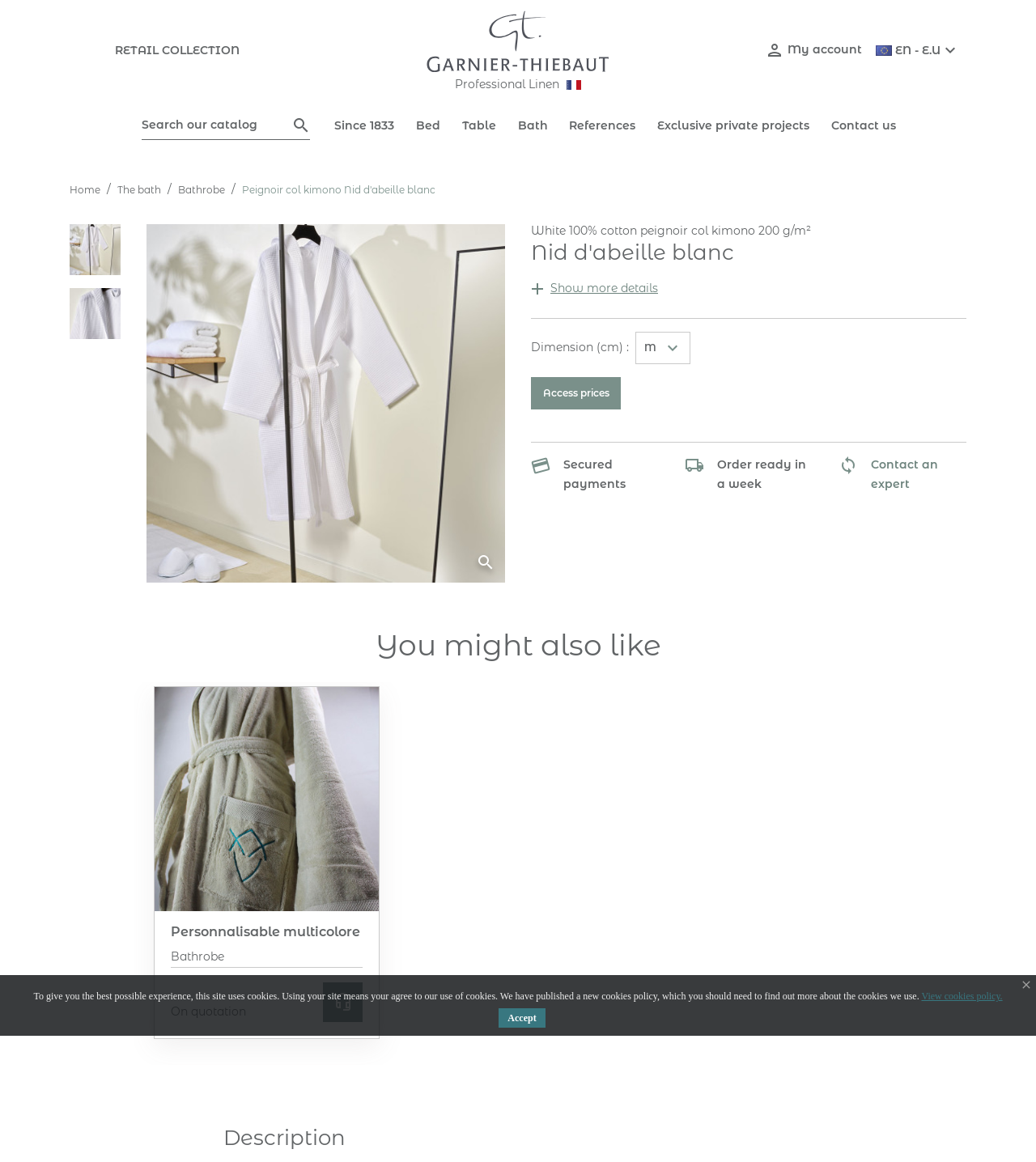Determine the bounding box coordinates for the HTML element described here: "Bed".

[0.392, 0.087, 0.434, 0.129]